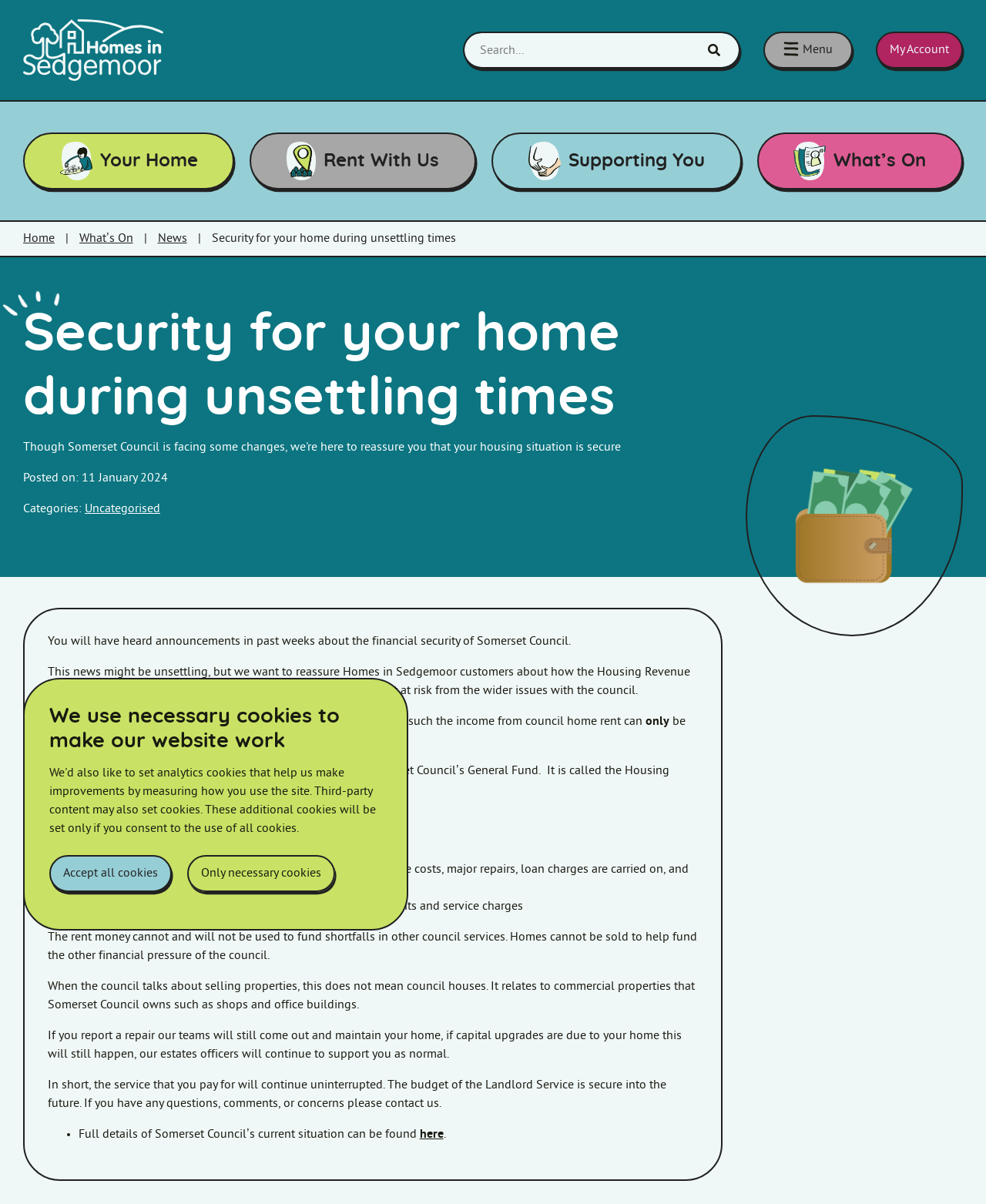Identify the bounding box for the UI element specified in this description: "Click here to show search". The coordinates must be four float numbers between 0 and 1, formatted as [left, top, right, bottom].

[0.705, 0.03, 0.743, 0.053]